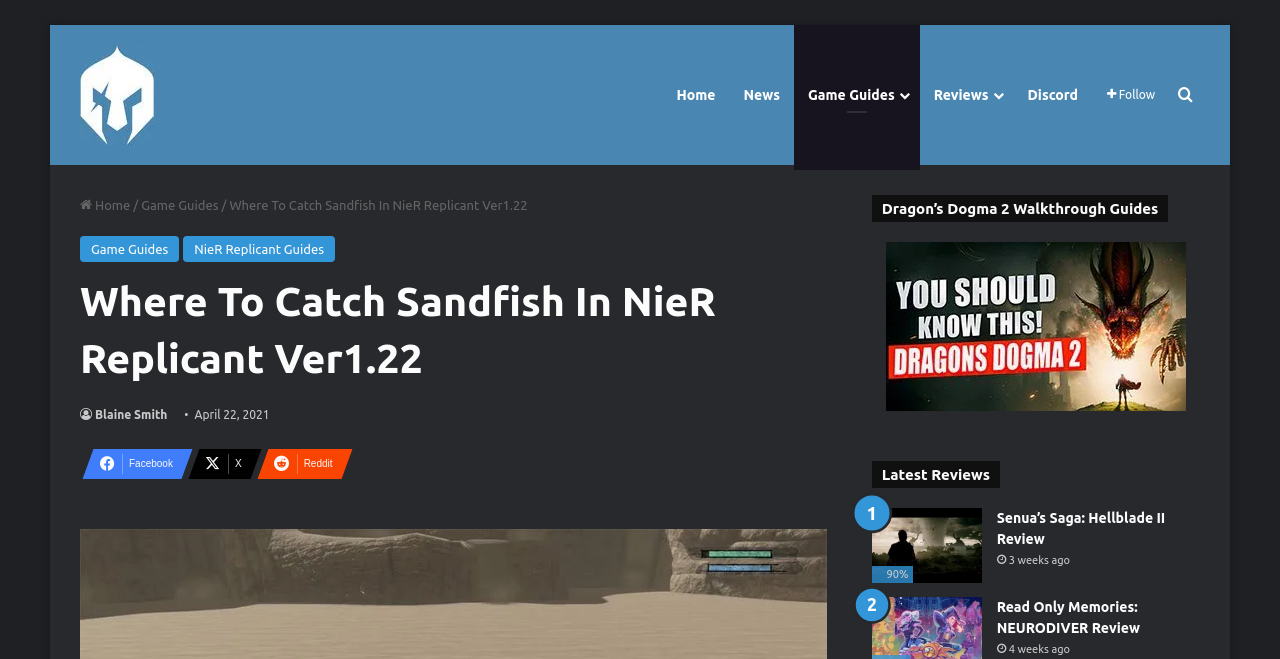Respond with a single word or phrase to the following question: Who is the author of the current article?

Blaine Smith